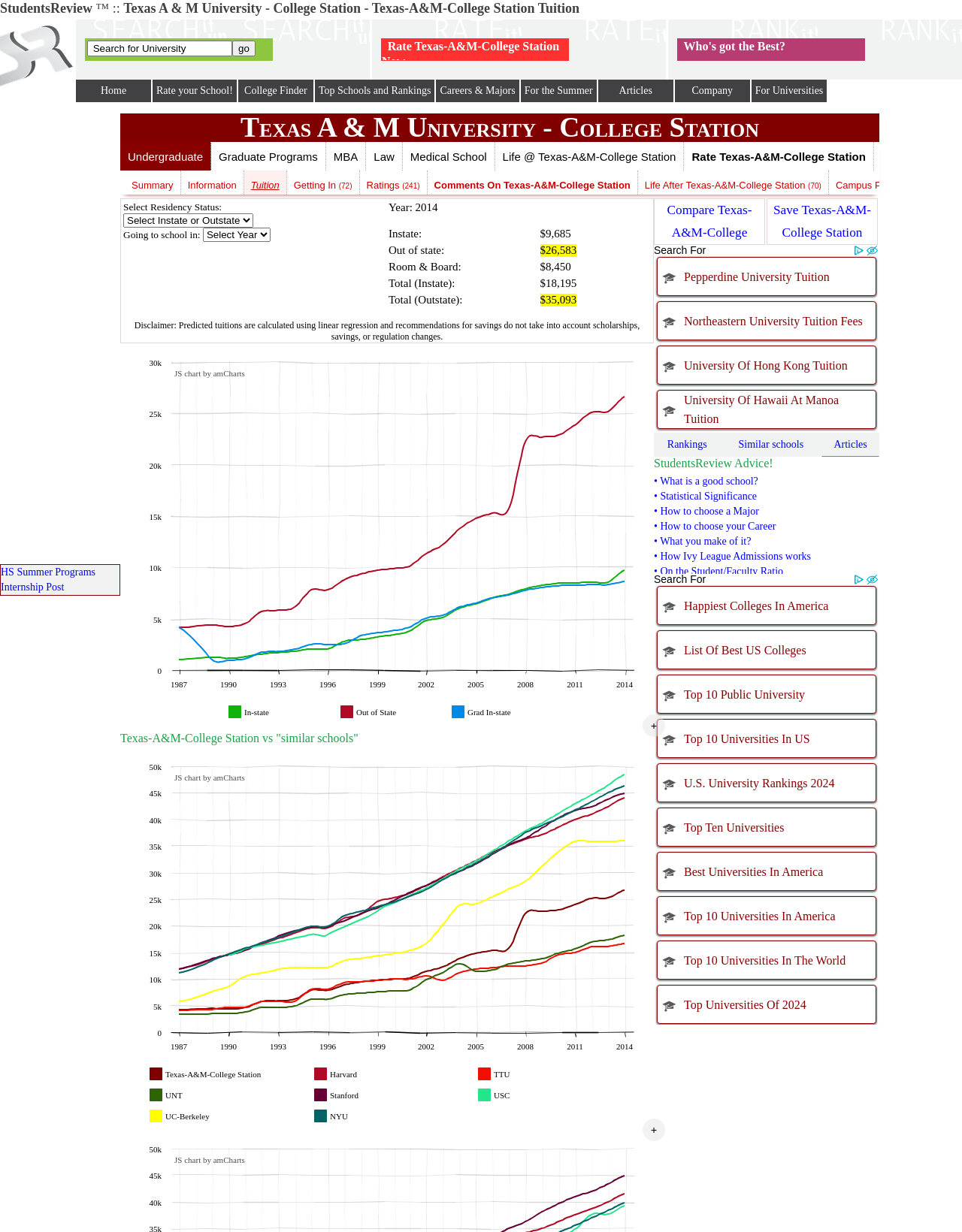Extract the bounding box coordinates for the described element: "parent_node: Share!". The coordinates should be represented as four float numbers between 0 and 1: [left, top, right, bottom].

[0.948, 0.122, 0.977, 0.132]